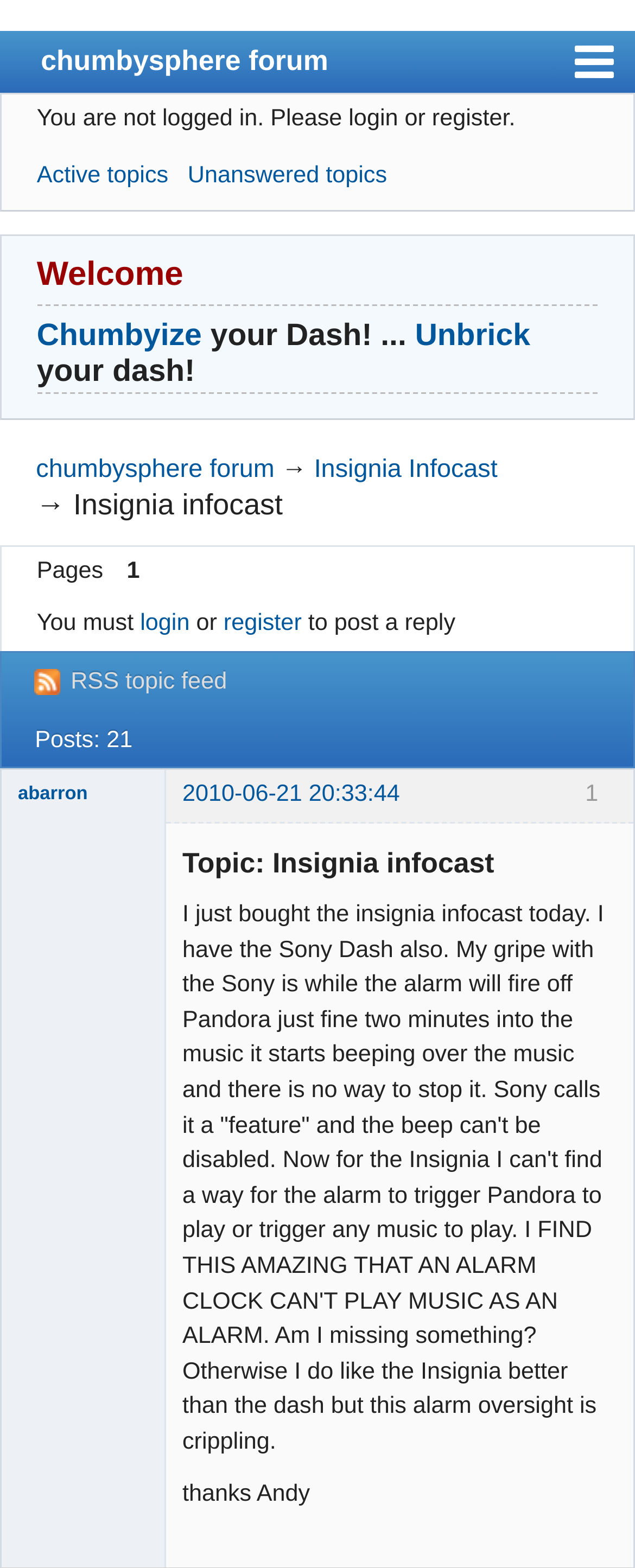Locate the bounding box coordinates of the region to be clicked to comply with the following instruction: "view the RSS topic feed". The coordinates must be four float numbers between 0 and 1, in the form [left, top, right, bottom].

[0.055, 0.427, 0.357, 0.444]